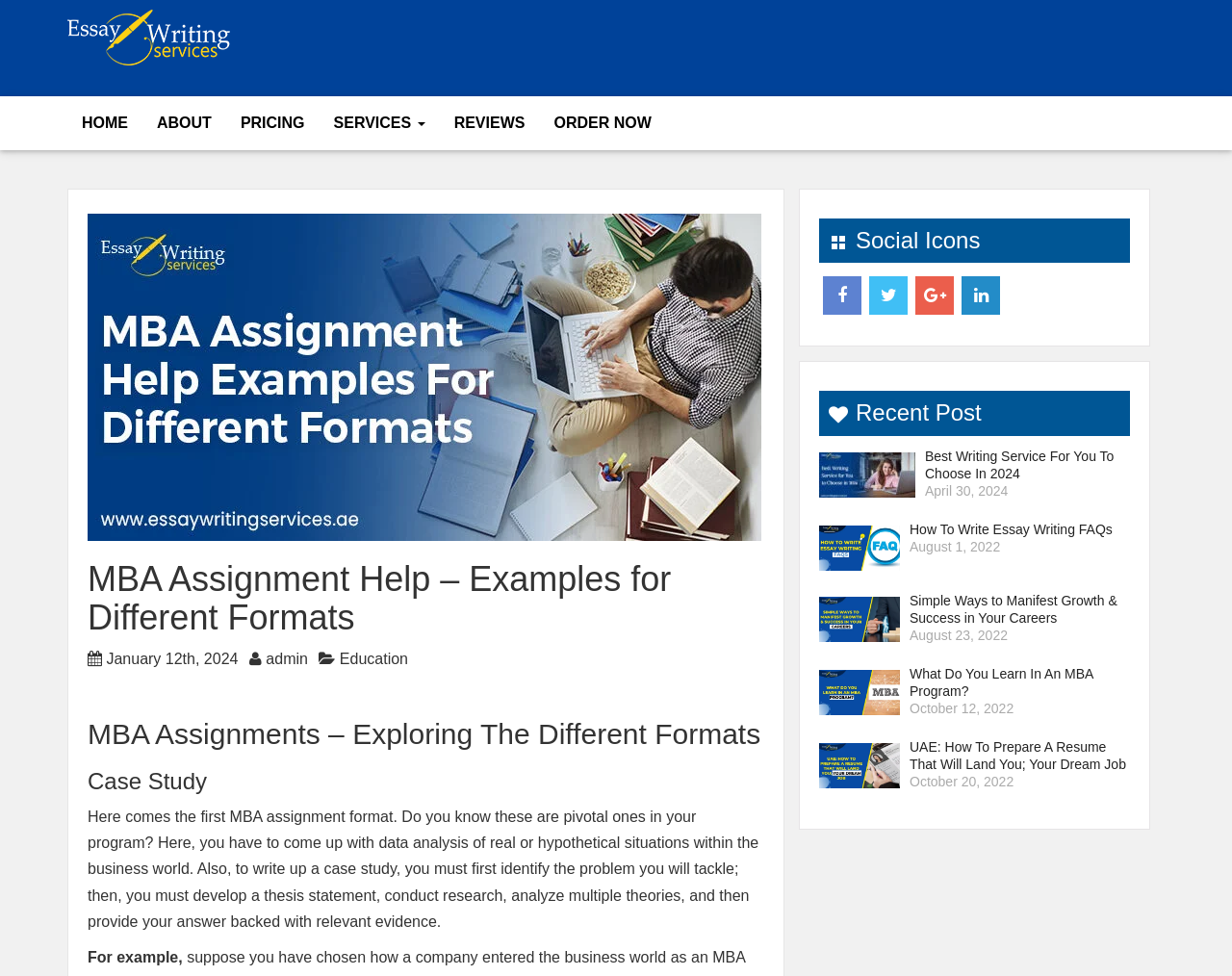Provide a thorough description of this webpage.

This webpage is about MBA assignment help, specifically providing examples for different formats. At the top, there is a navigation menu with links to "HOME", "ABOUT", "PRICING", "SERVICES", "REVIEWS", and "ORDER NOW". Below the navigation menu, there is a heading that reads "MBA Assignment Help – Examples for Different Formats". 

On the left side, there is a section with a heading "MBA Assignments – Exploring The Different Formats" followed by a subheading "Case Study". Below this, there is a block of text that explains the case study format, describing how to write a case study, including identifying a problem, developing a thesis statement, conducting research, and providing evidence. 

Further down, there are four social media icons on the right side, aligned vertically. Below the social media icons, there is a section with a heading "Recent Post" that lists four recent blog posts with their titles, dates, and images. Each post has a link to read more. The posts are about choosing the best writing service, essay writing FAQs, manifesting growth and success, and preparing a resume to land a dream job.

On the top right, there is a link to the blog and an image with the text "Blog | Essay Writing Services UAE". There is also a link to the admin page and a category link to "Education". The webpage has a clean and organized layout, making it easy to navigate and find relevant information.